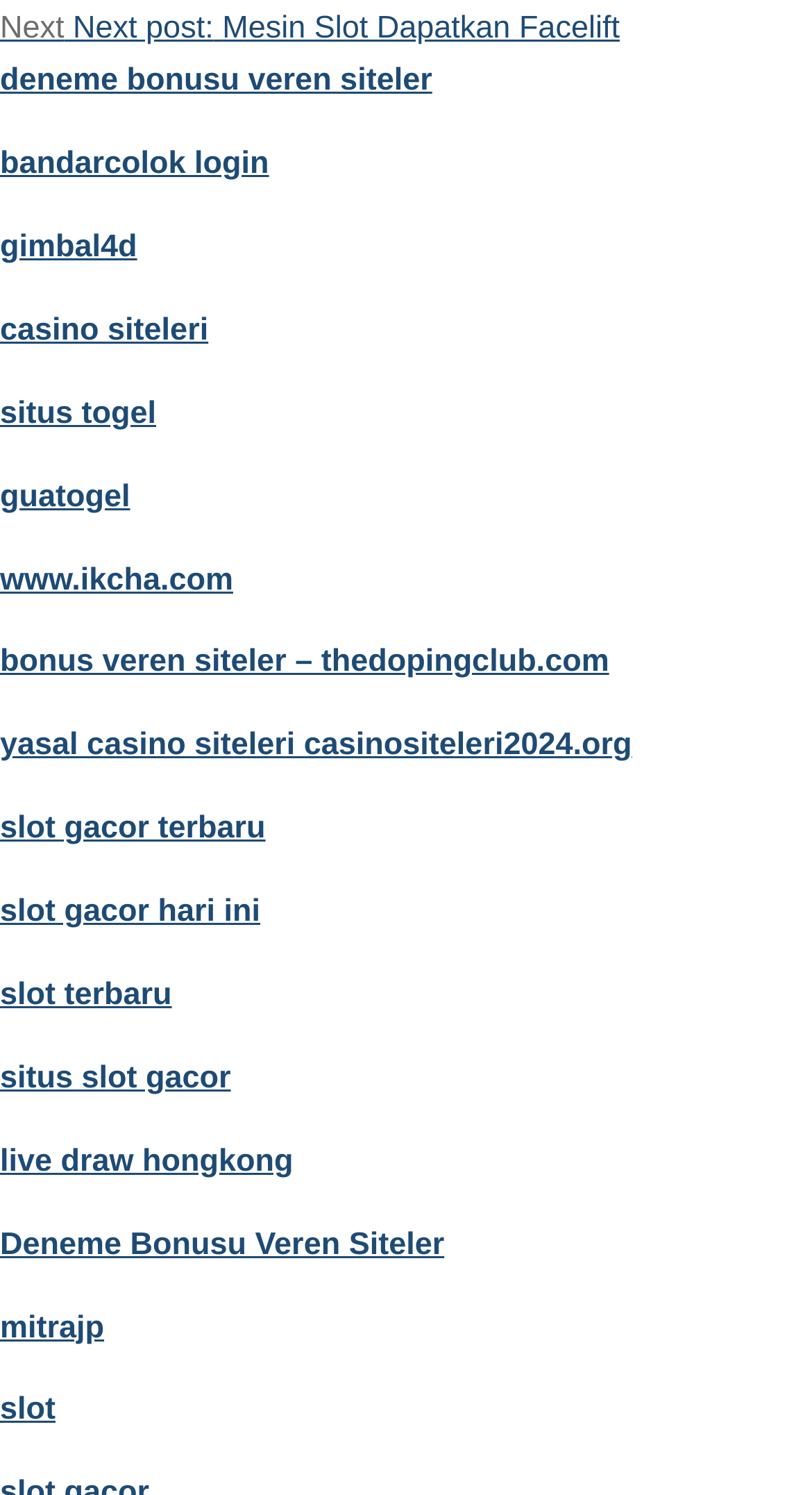Kindly respond to the following question with a single word or a brief phrase: 
How many links have 'bonus' in their text?

2